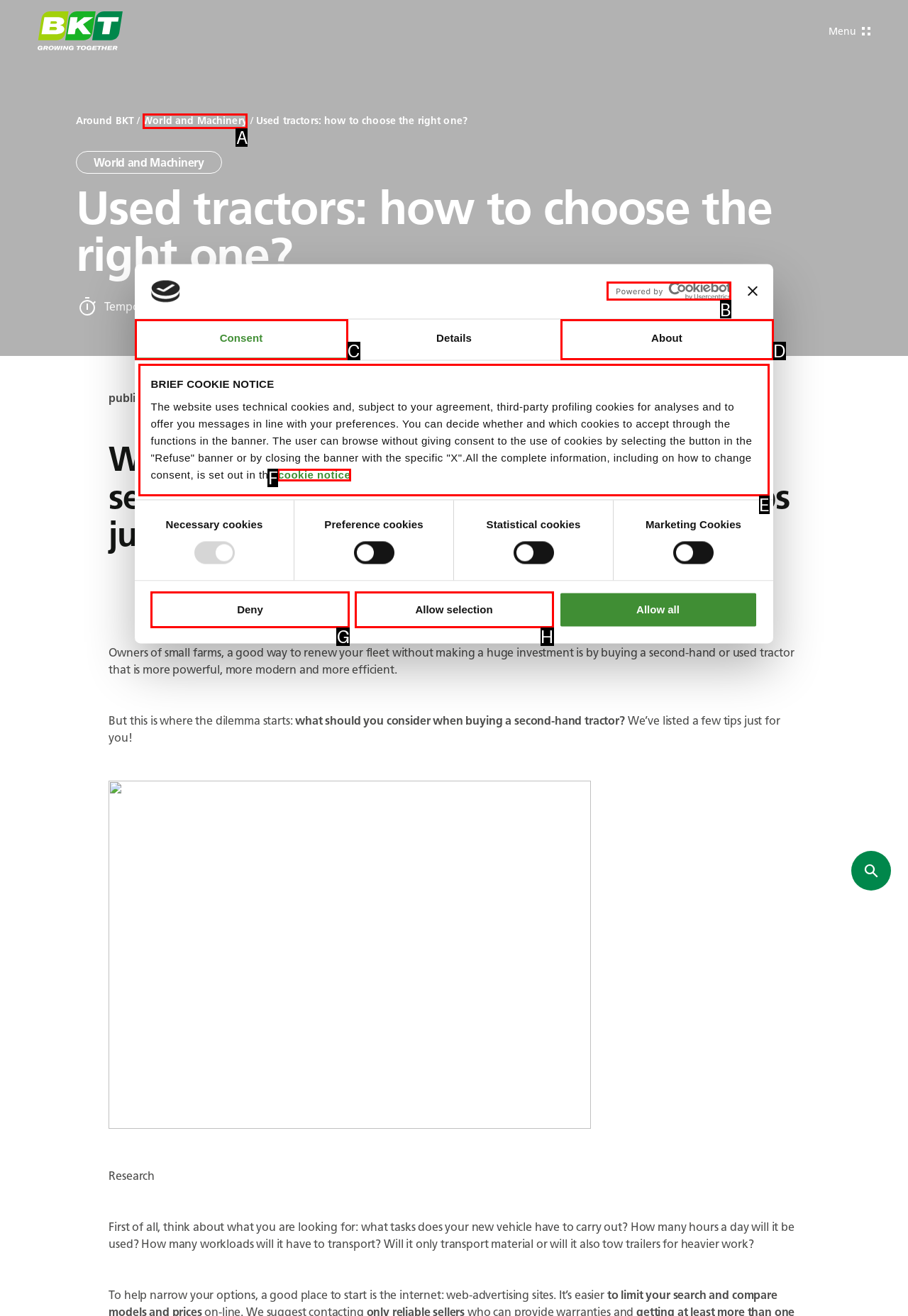Which lettered UI element aligns with this description: Powered by Cookiebot
Provide your answer using the letter from the available choices.

B